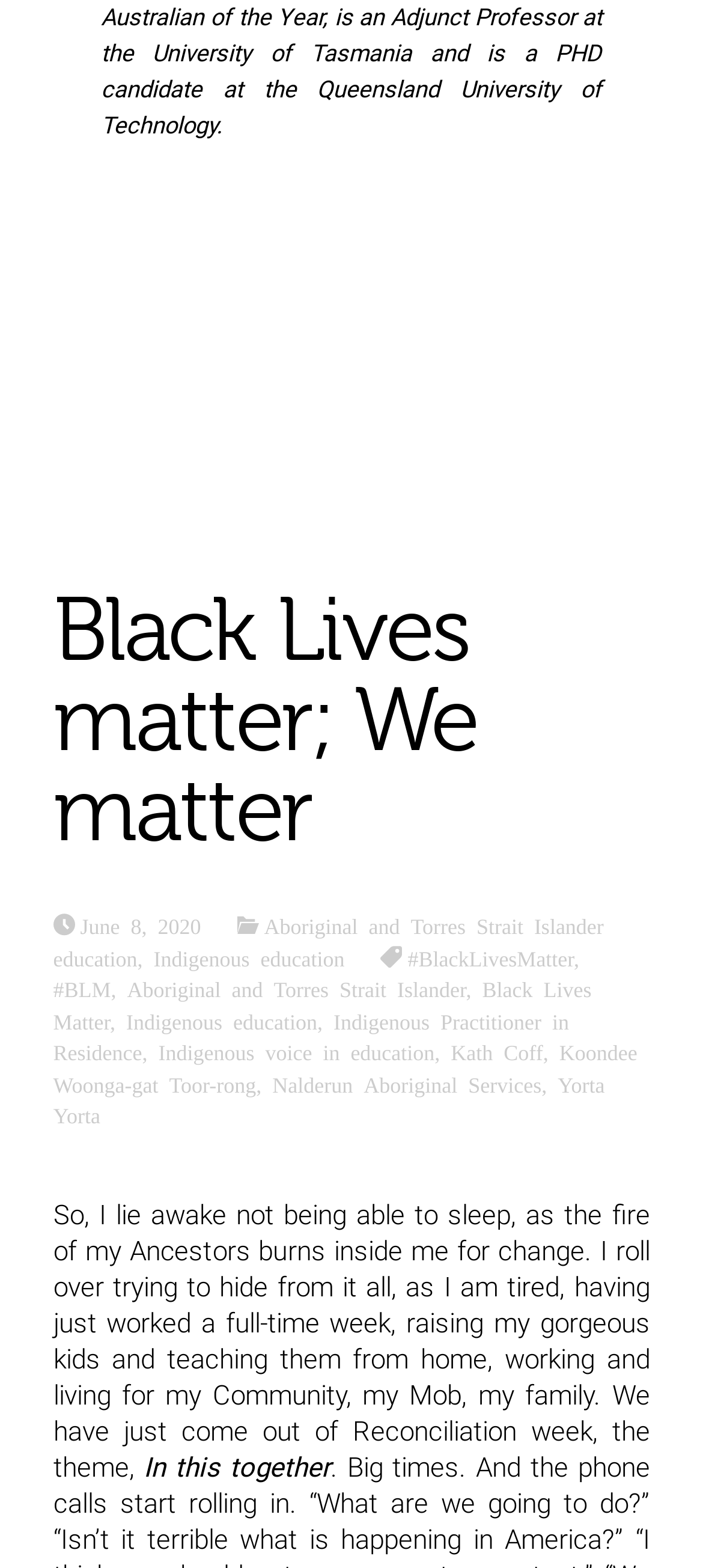Kindly determine the bounding box coordinates of the area that needs to be clicked to fulfill this instruction: "Visit the page about Koondee Woonga-gat Toor-rong".

[0.076, 0.664, 0.907, 0.697]